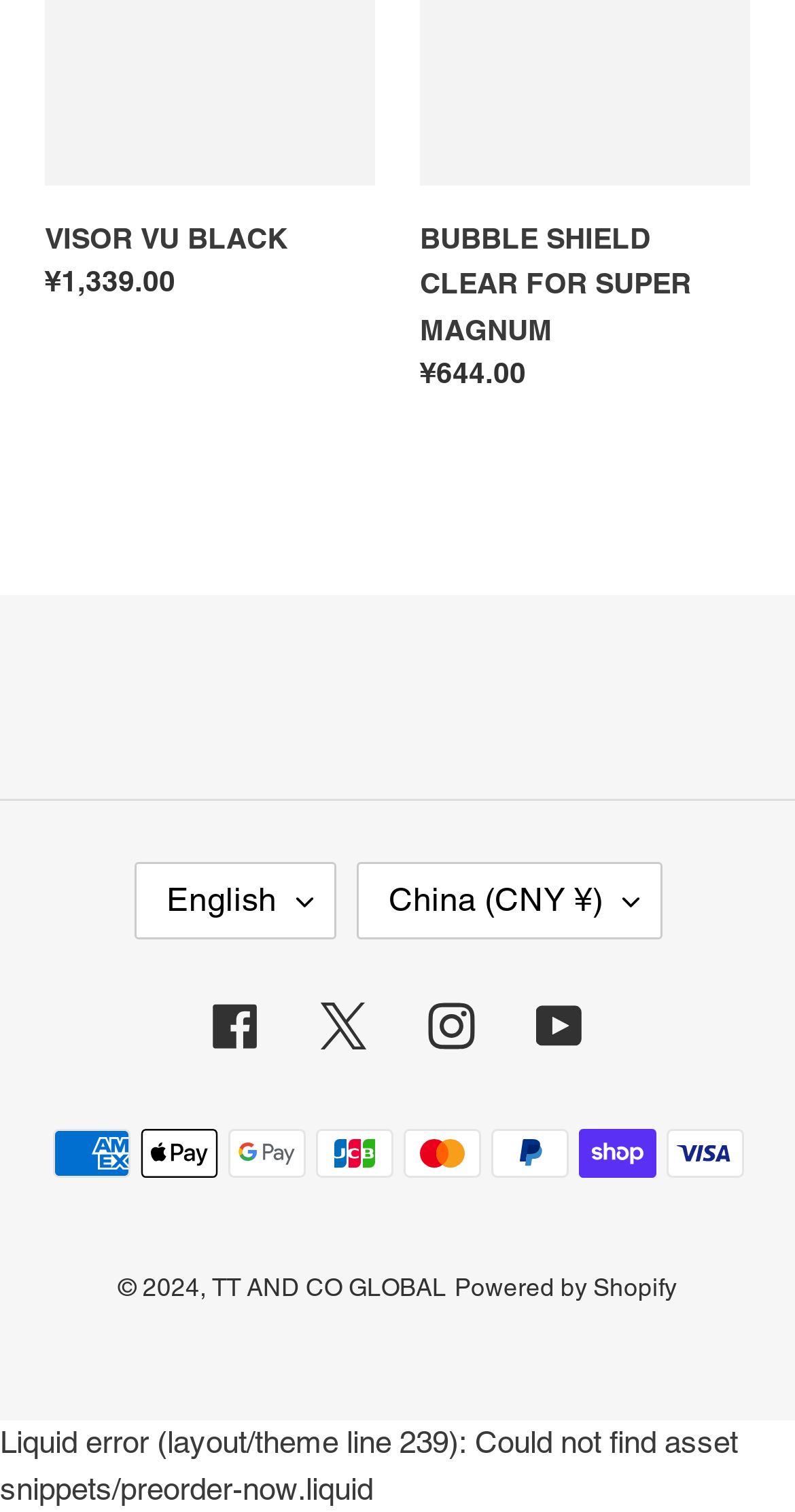What is the regular price of the first product?
Please give a detailed answer to the question using the information shown in the image.

I found a description list with a detail 'Regular price' and a static text '¥1,339.00' next to it, which indicates that ¥1,339.00 is the regular price of the first product.